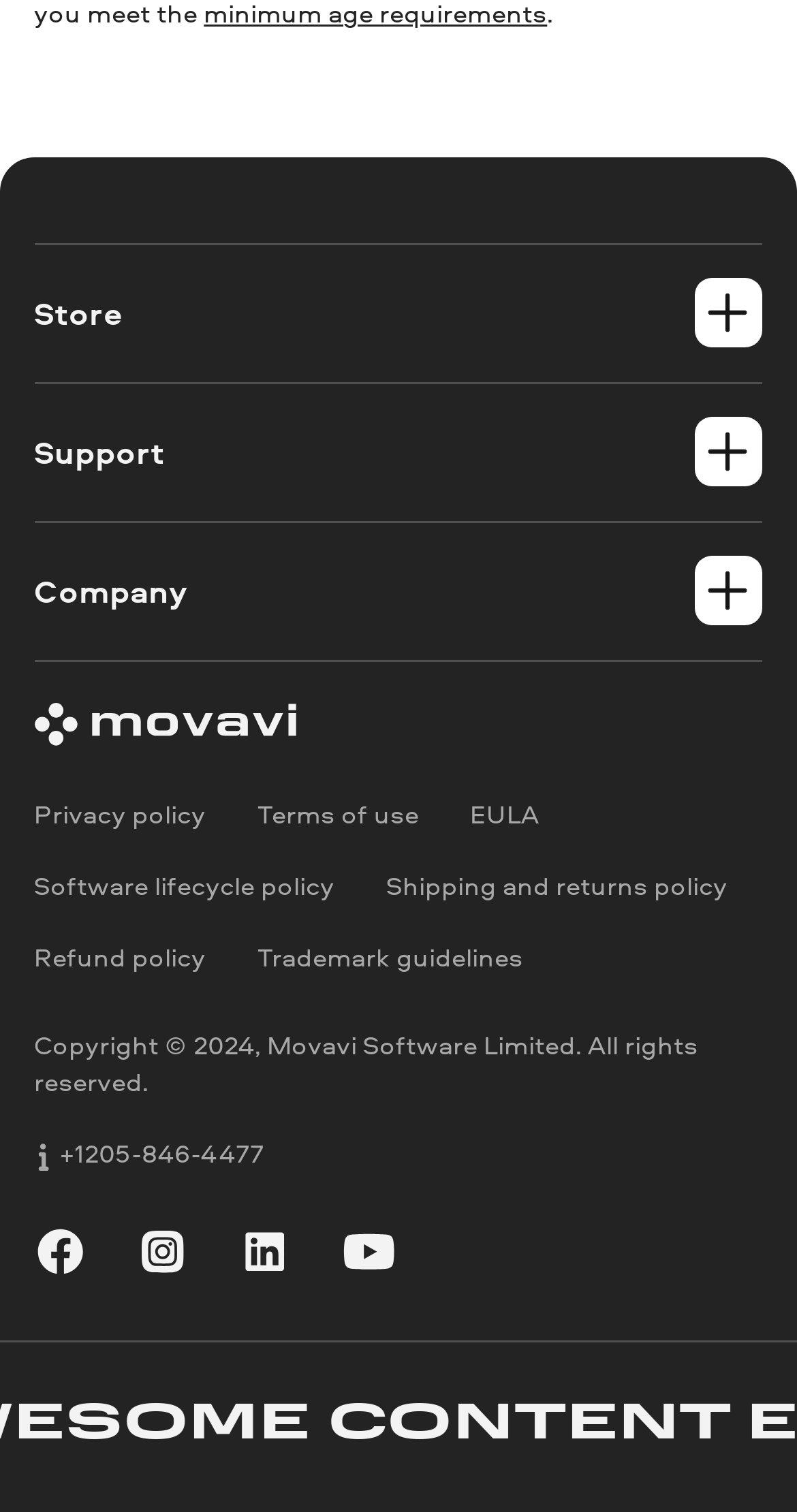Find the bounding box coordinates of the clickable element required to execute the following instruction: "Click on Windows products". Provide the coordinates as four float numbers between 0 and 1, i.e., [left, top, right, bottom].

[0.043, 0.23, 0.957, 0.26]